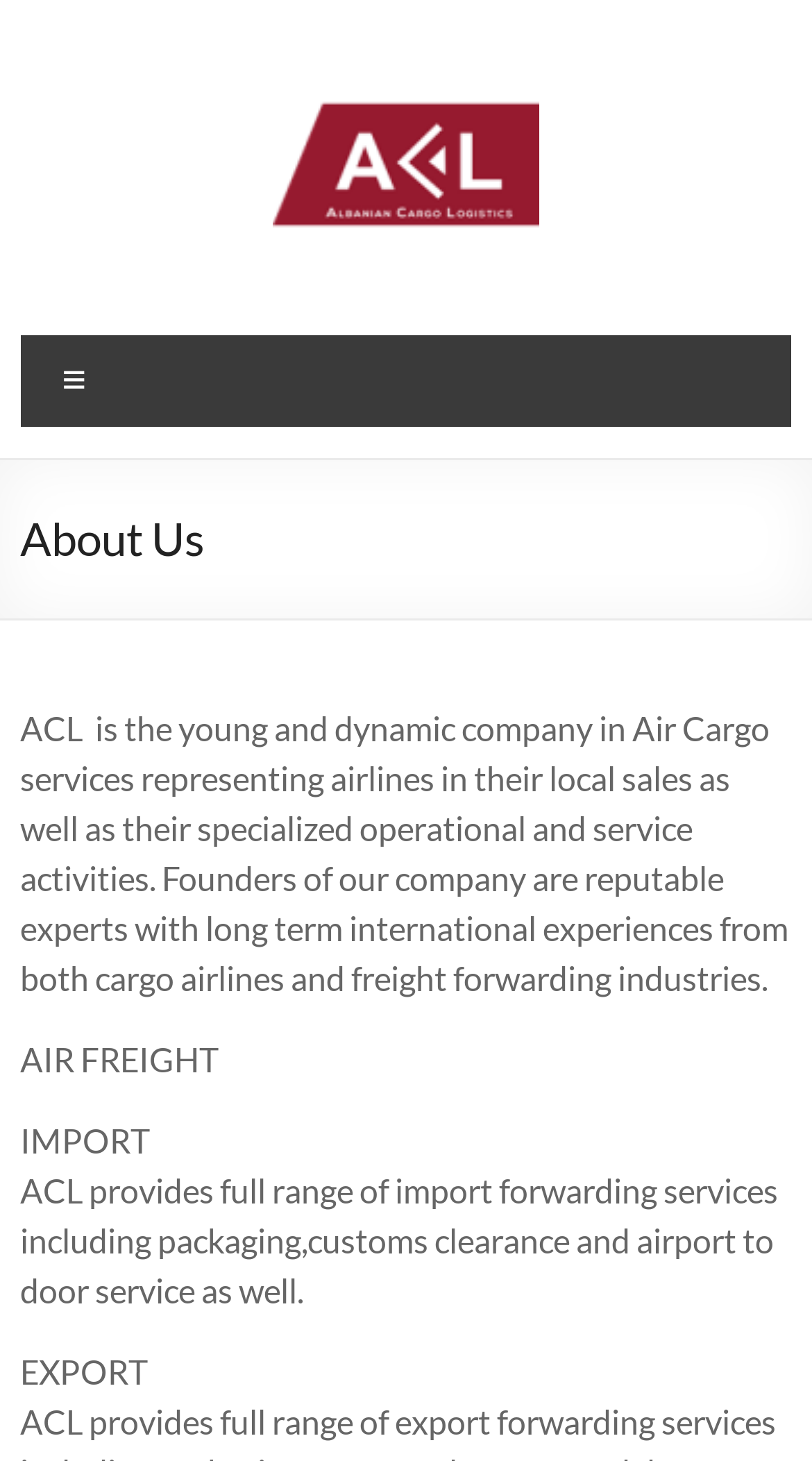What is the industry expertise of the founders of ACL? Examine the screenshot and reply using just one word or a brief phrase.

Cargo airlines and freight forwarding